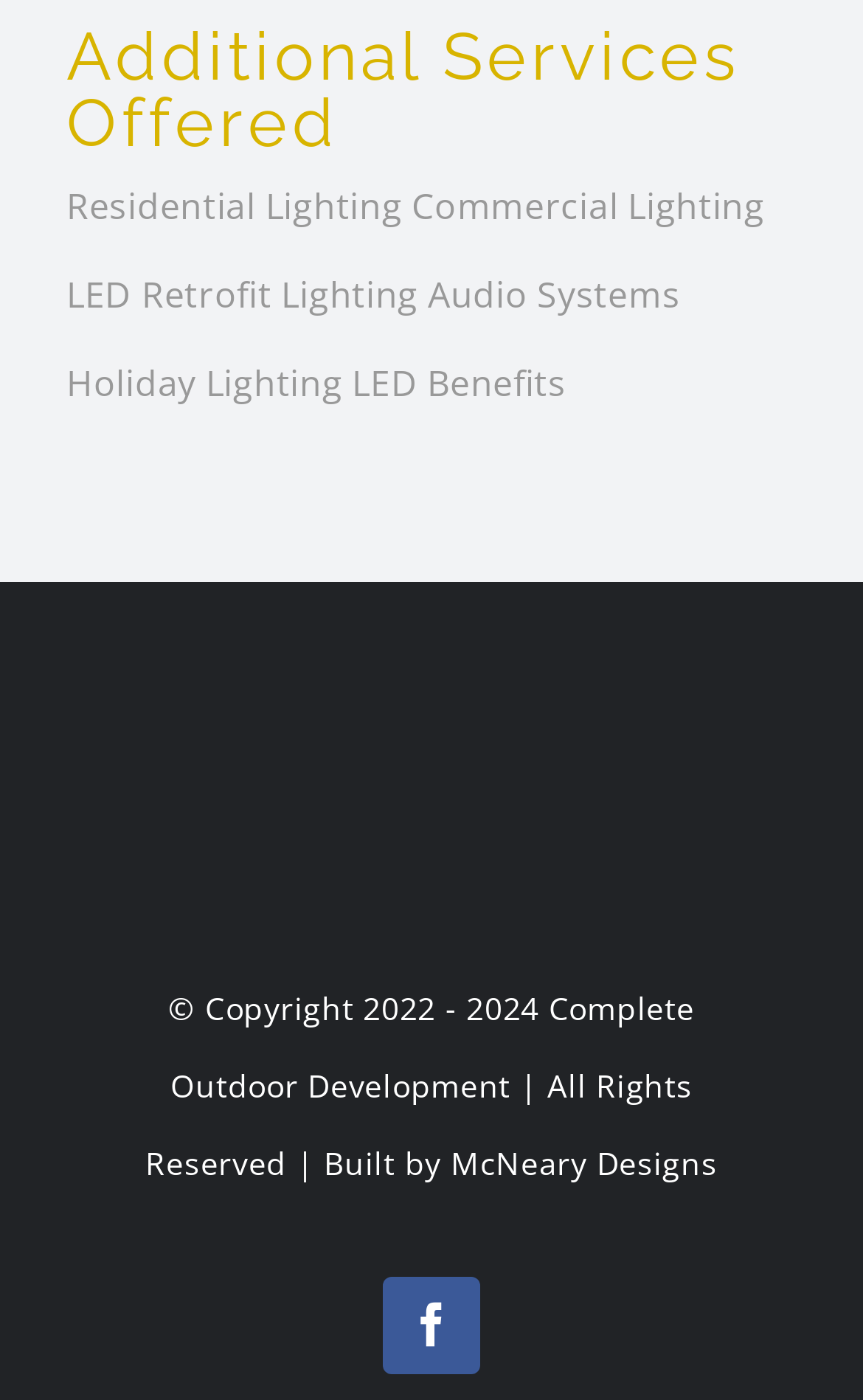What services are offered by Complete Outdoor Development?
Could you please answer the question thoroughly and with as much detail as possible?

Based on the links provided on the webpage, it appears that Complete Outdoor Development offers various lighting services such as Residential Lighting, Commercial Lighting, LED Retrofit Lighting, and Holiday Lighting, as well as Audio Systems.